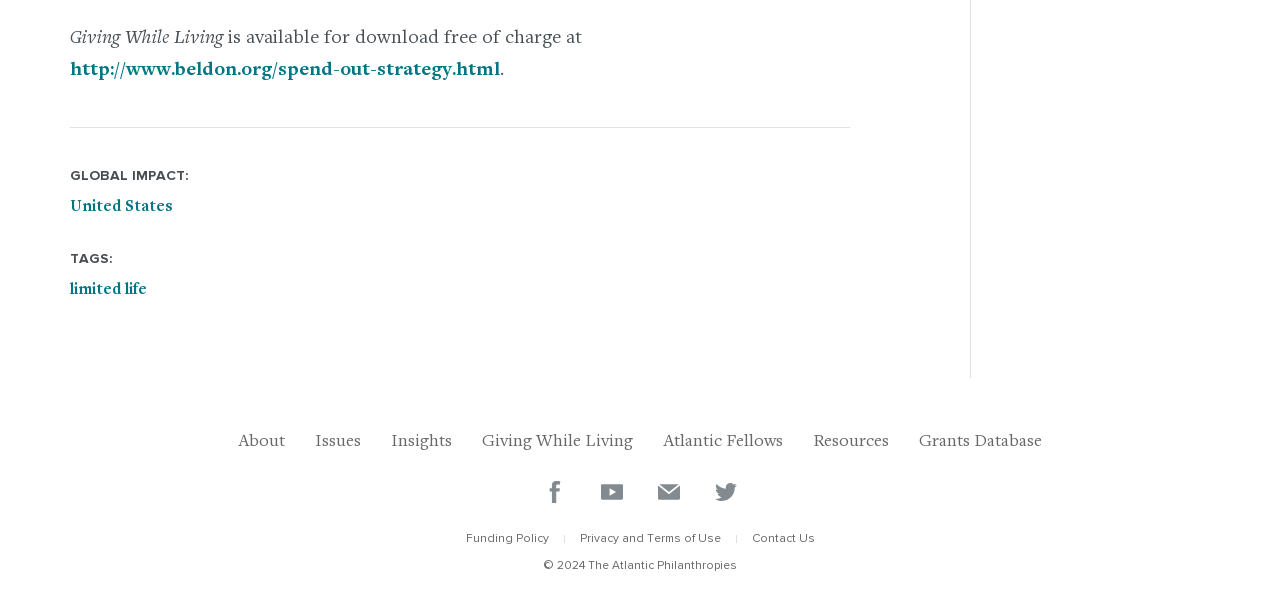Predict the bounding box of the UI element that fits this description: "United States".

[0.055, 0.325, 0.135, 0.352]